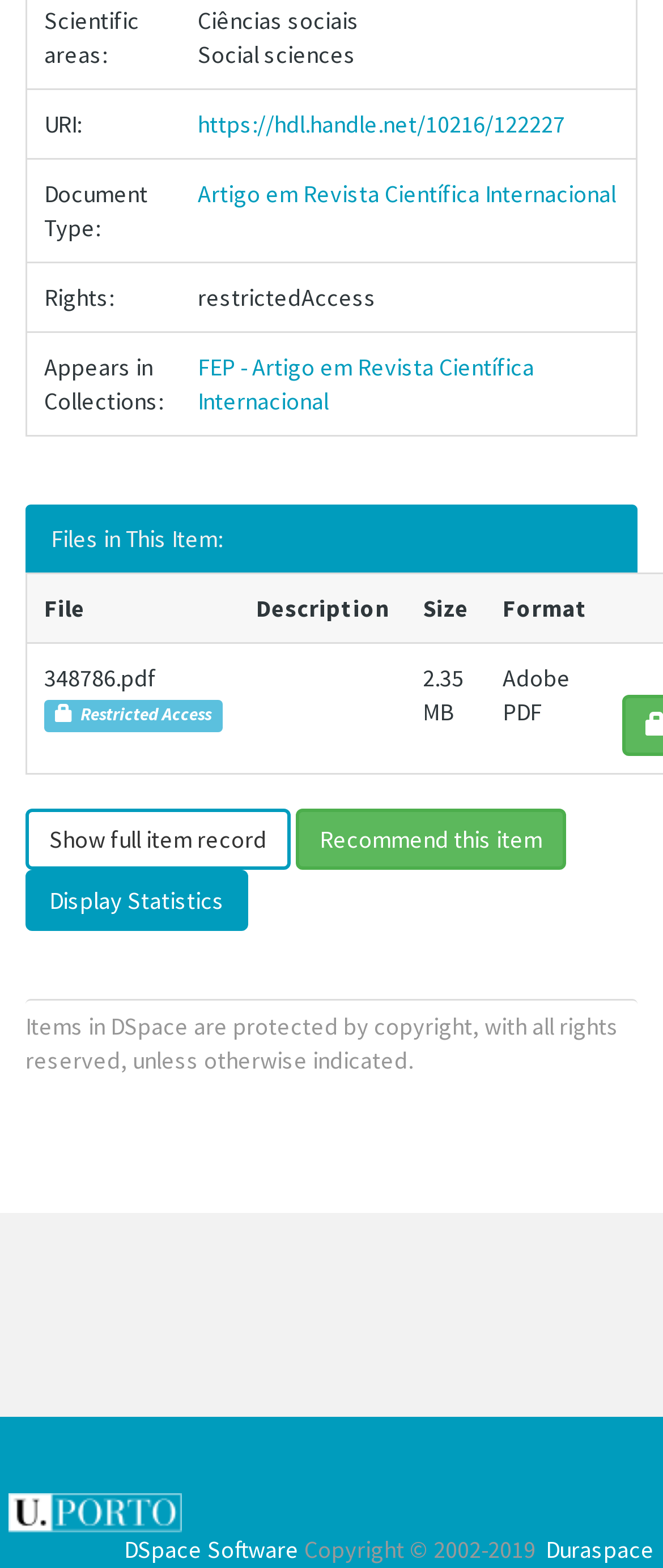How many files are in this item?
Kindly give a detailed and elaborate answer to the question.

I counted the number of gridcell elements under the 'Files in This Item:' section and found only one file listed, which is '348786.pdf'.